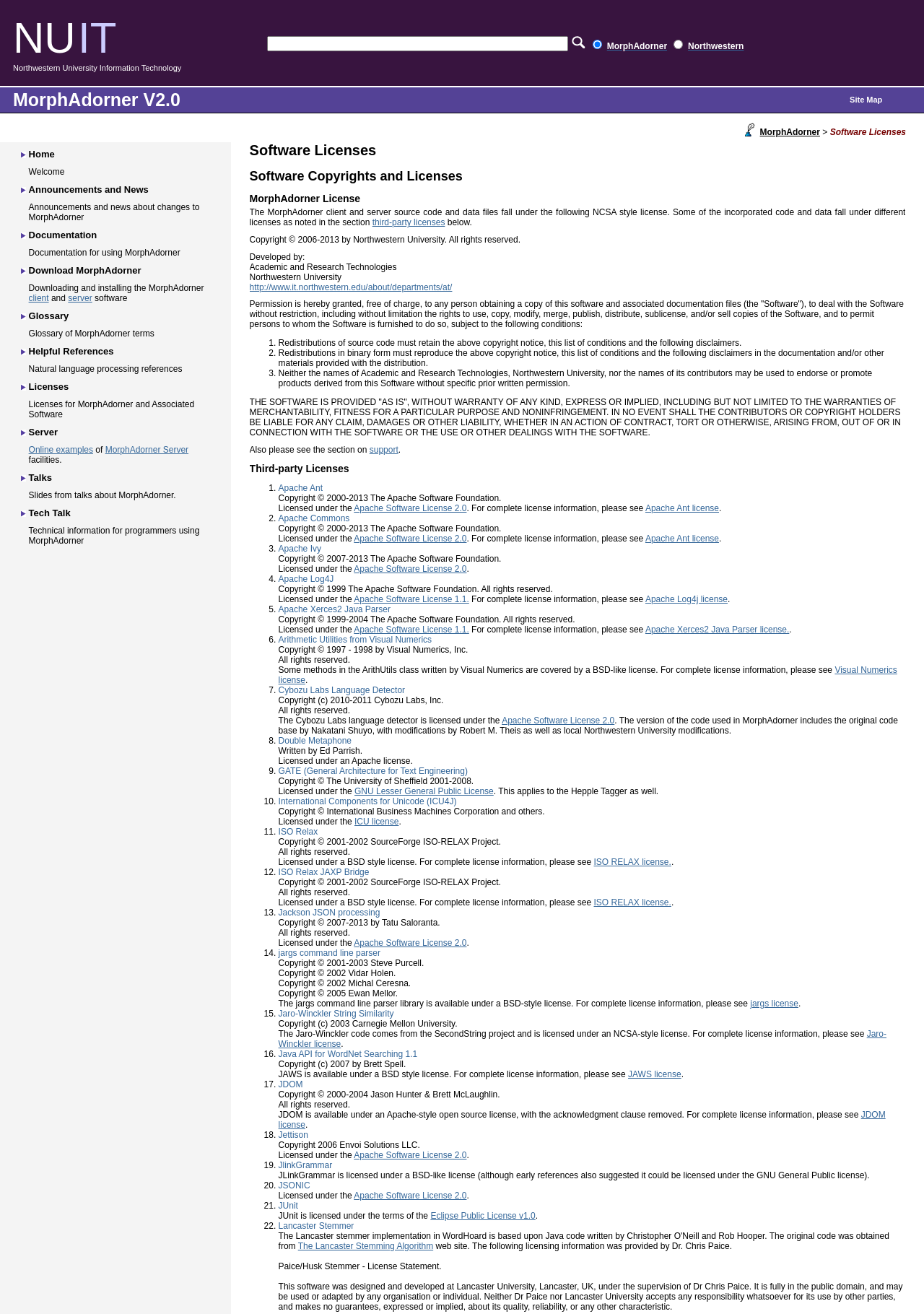Kindly determine the bounding box coordinates for the clickable area to achieve the given instruction: "Check Apache Ant license".

[0.698, 0.383, 0.778, 0.391]